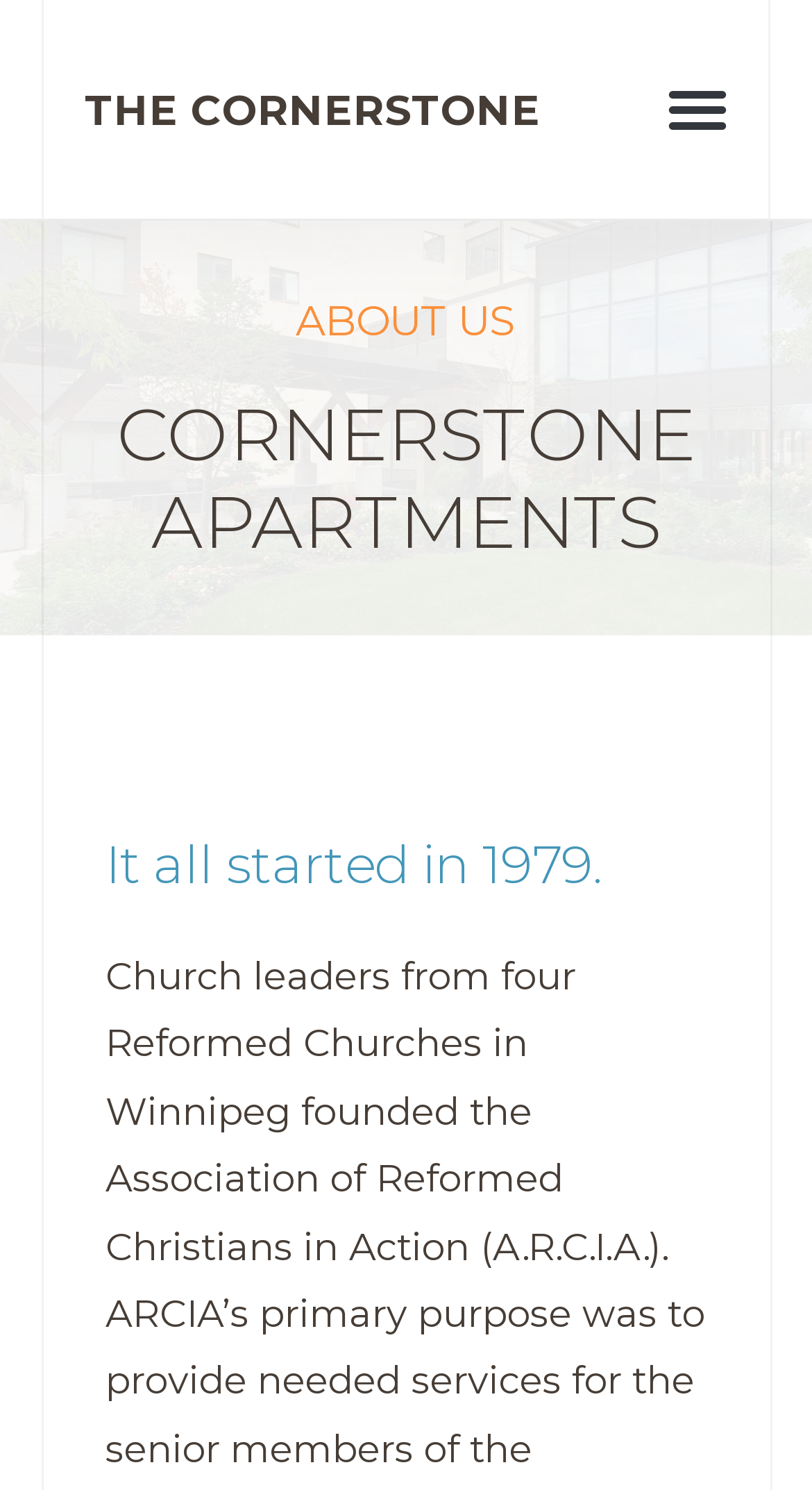Identify the bounding box for the given UI element using the description provided. Coordinates should be in the format (top-left x, top-left y, bottom-right x, bottom-right y) and must be between 0 and 1. Here is the description: Menu

[0.801, 0.042, 0.916, 0.105]